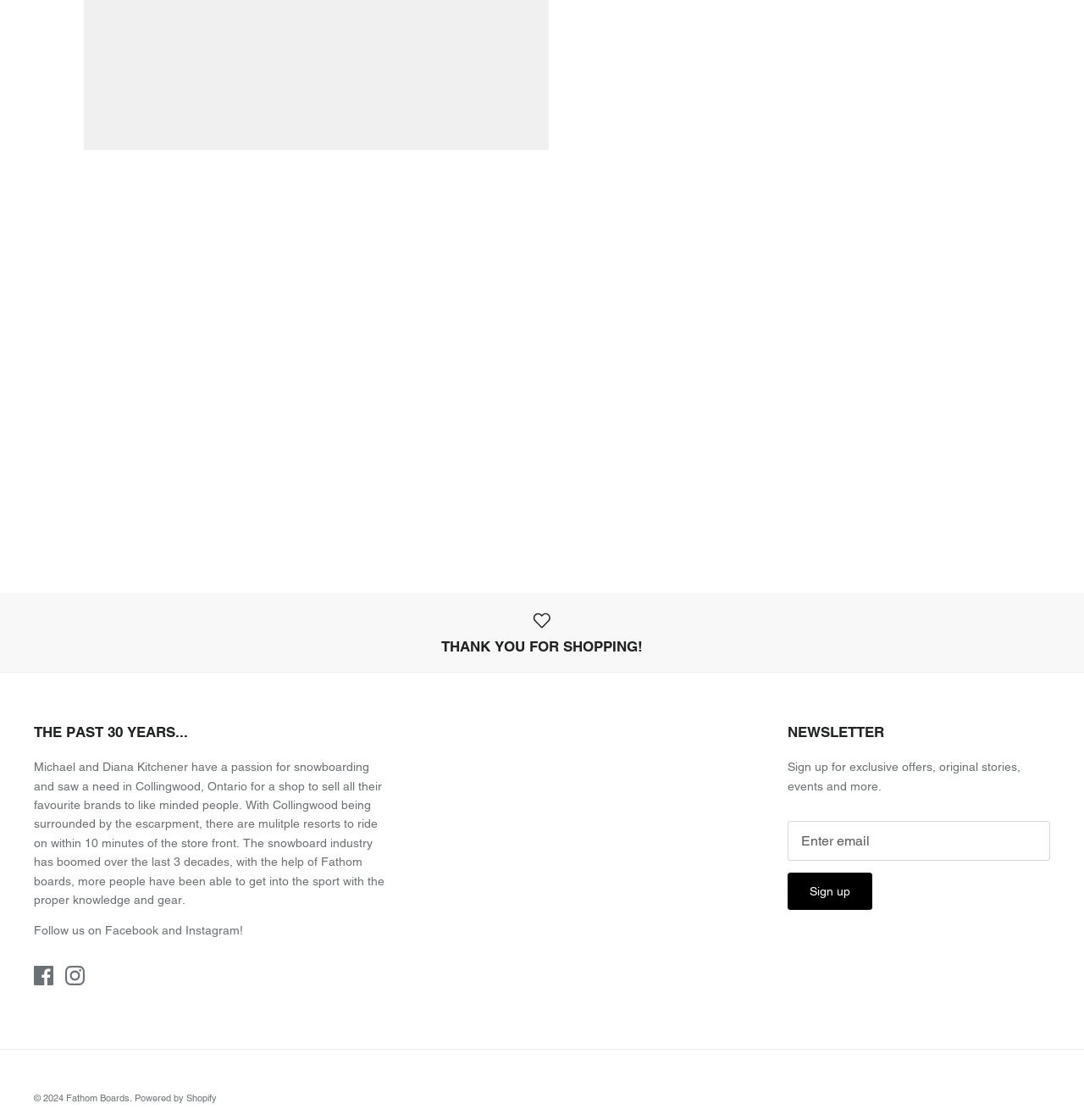What is the name of the first goggle product?
From the screenshot, supply a one-word or short-phrase answer.

Spy Raider Goggle